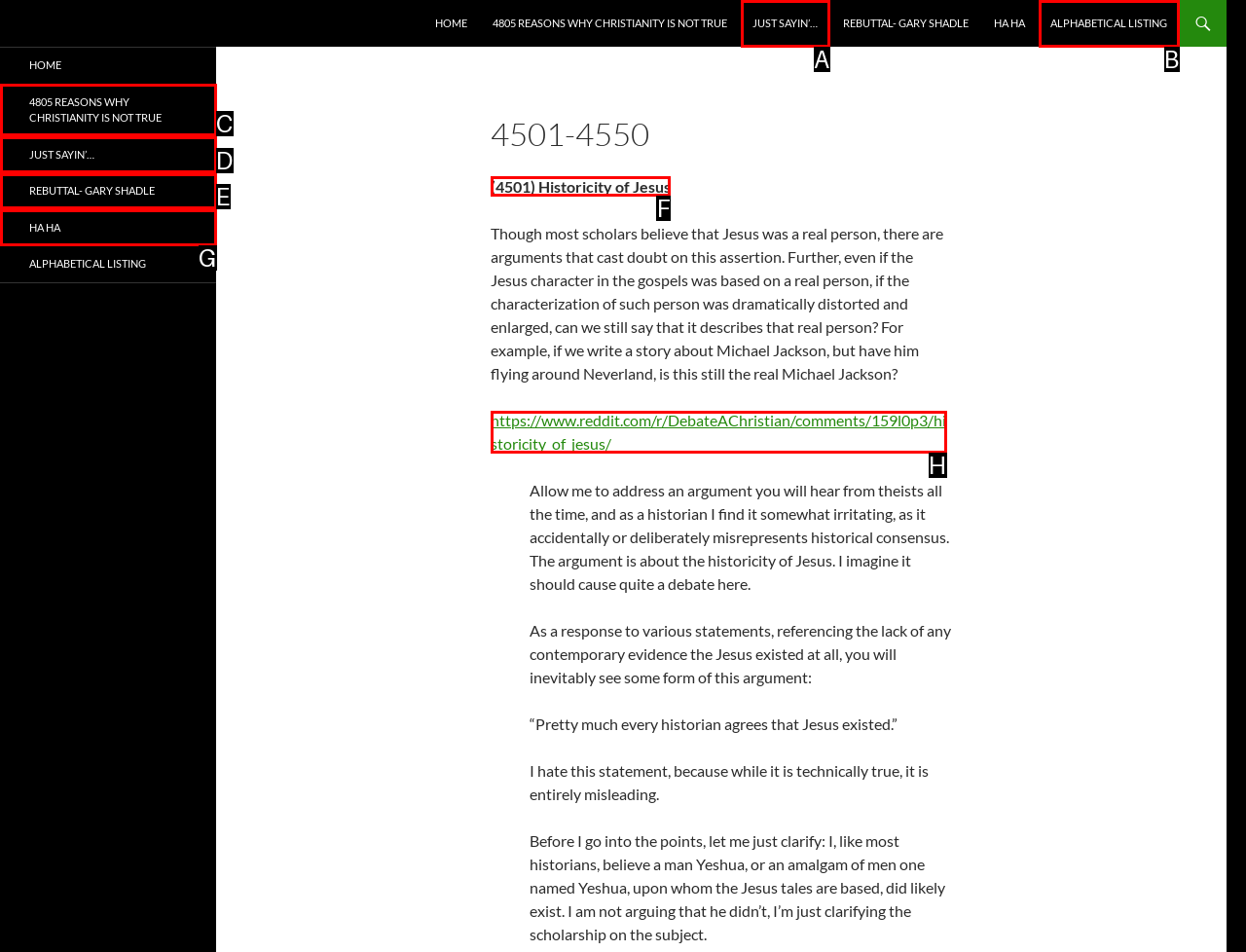From the available options, which lettered element should I click to complete this task: Read the article about the historicity of Jesus?

F